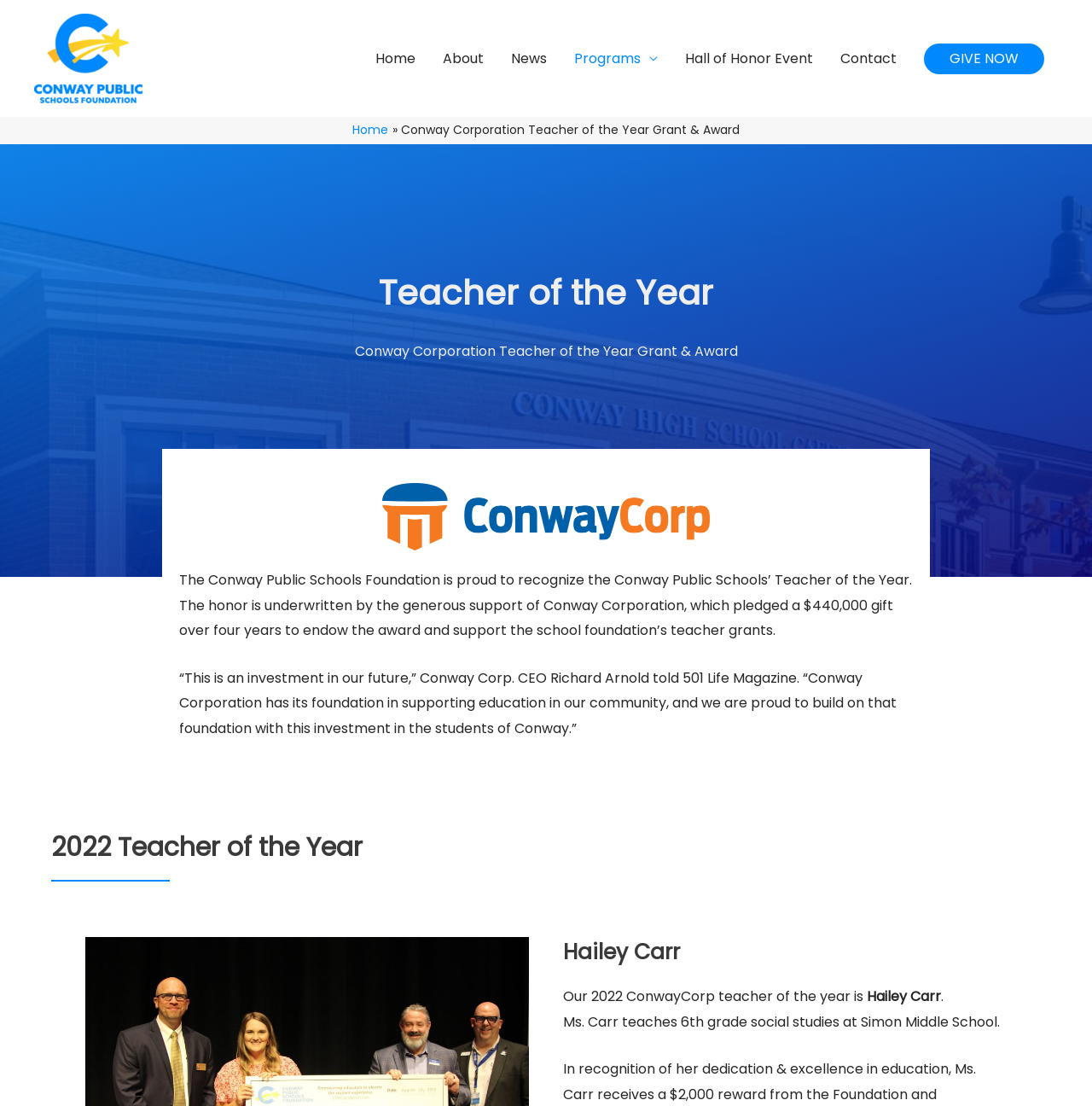Find the bounding box coordinates of the element's region that should be clicked in order to follow the given instruction: "Click the 'GIVE NOW' button". The coordinates should consist of four float numbers between 0 and 1, i.e., [left, top, right, bottom].

[0.846, 0.039, 0.956, 0.067]